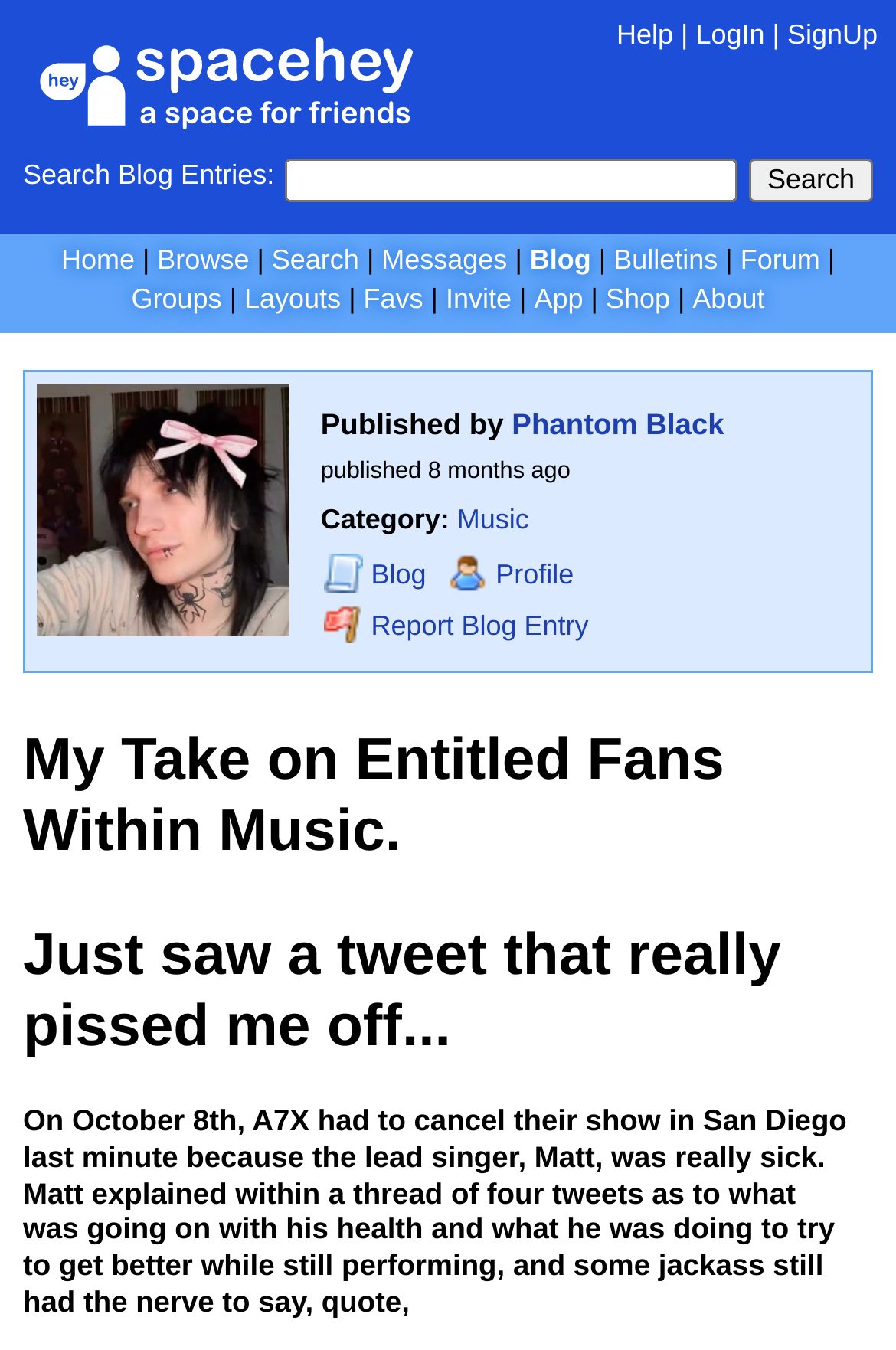Provide the bounding box coordinates of the HTML element described by the text: "Report Blog Entry".

[0.358, 0.447, 0.955, 0.476]